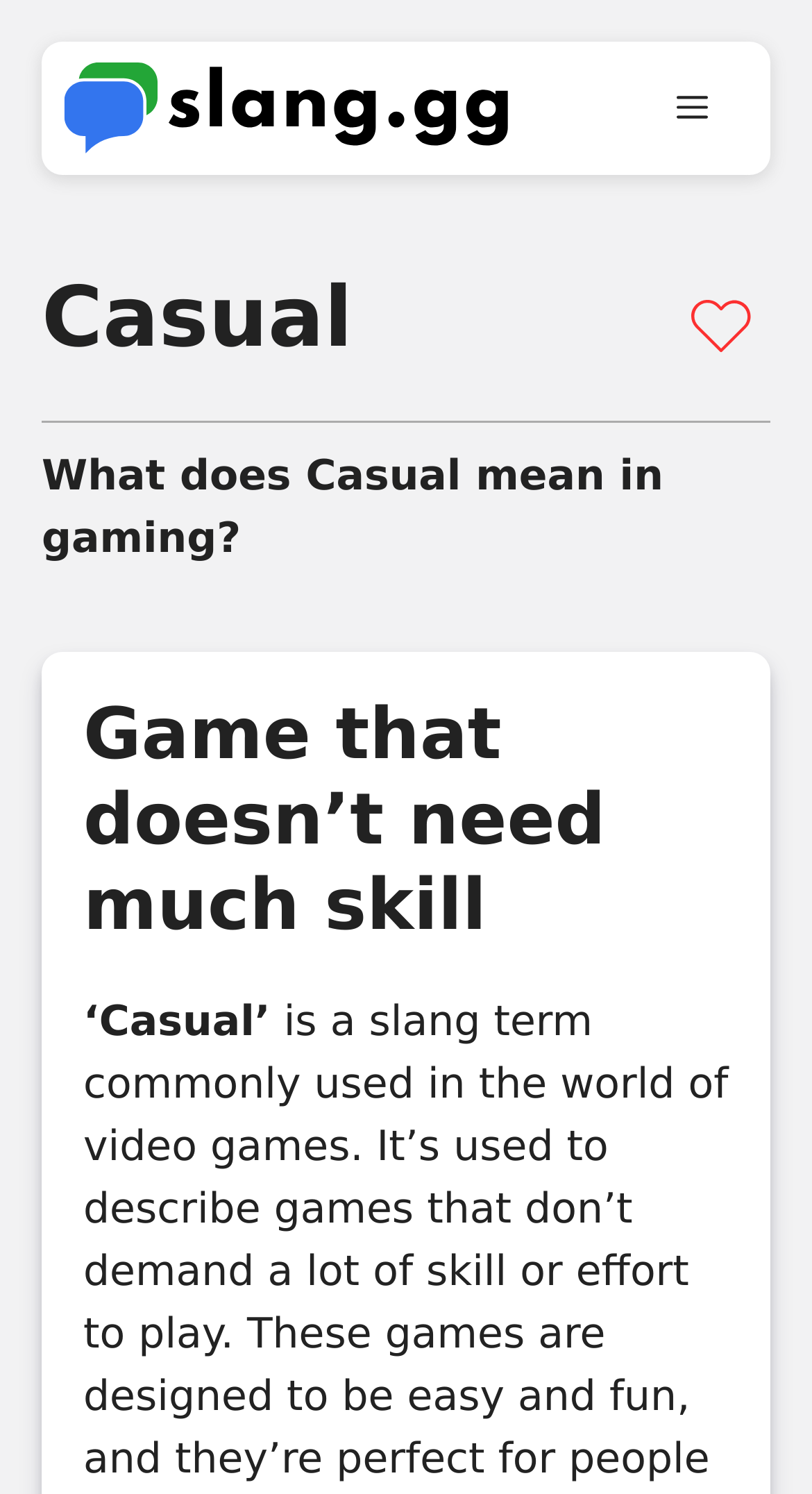What is the purpose of the 'Menu' button?
Give a one-word or short-phrase answer derived from the screenshot.

To toggle the primary menu